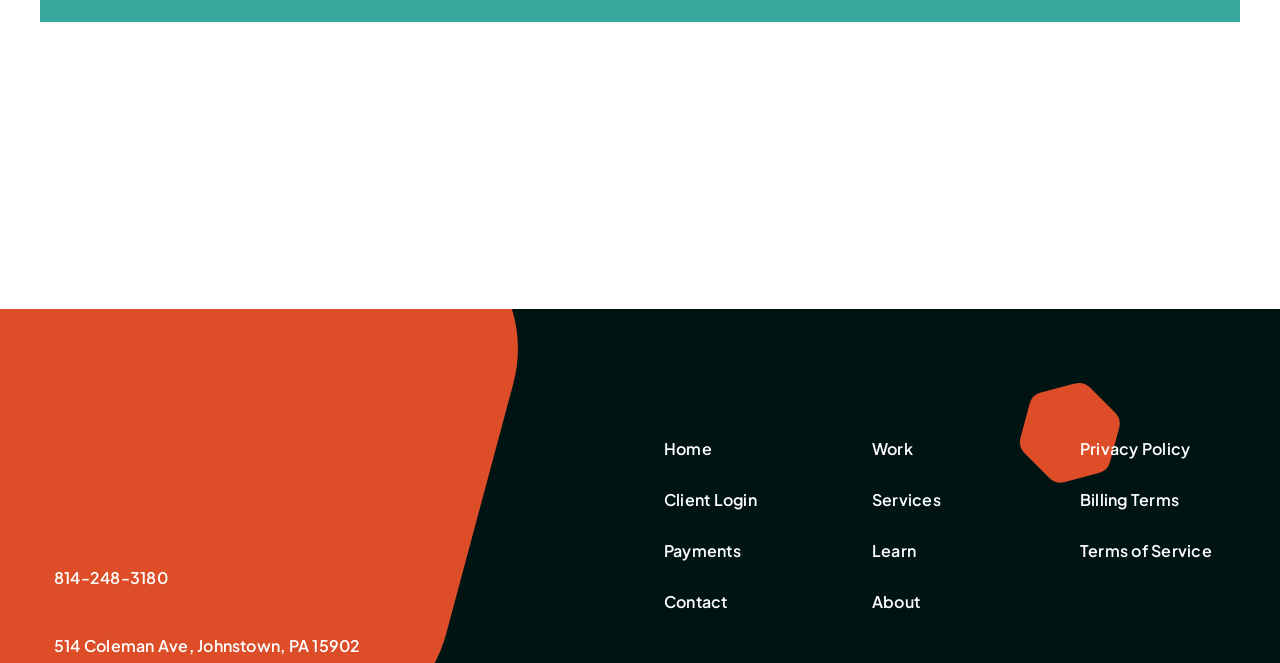Identify the bounding box coordinates necessary to click and complete the given instruction: "view the Work page".

[0.681, 0.647, 0.806, 0.709]